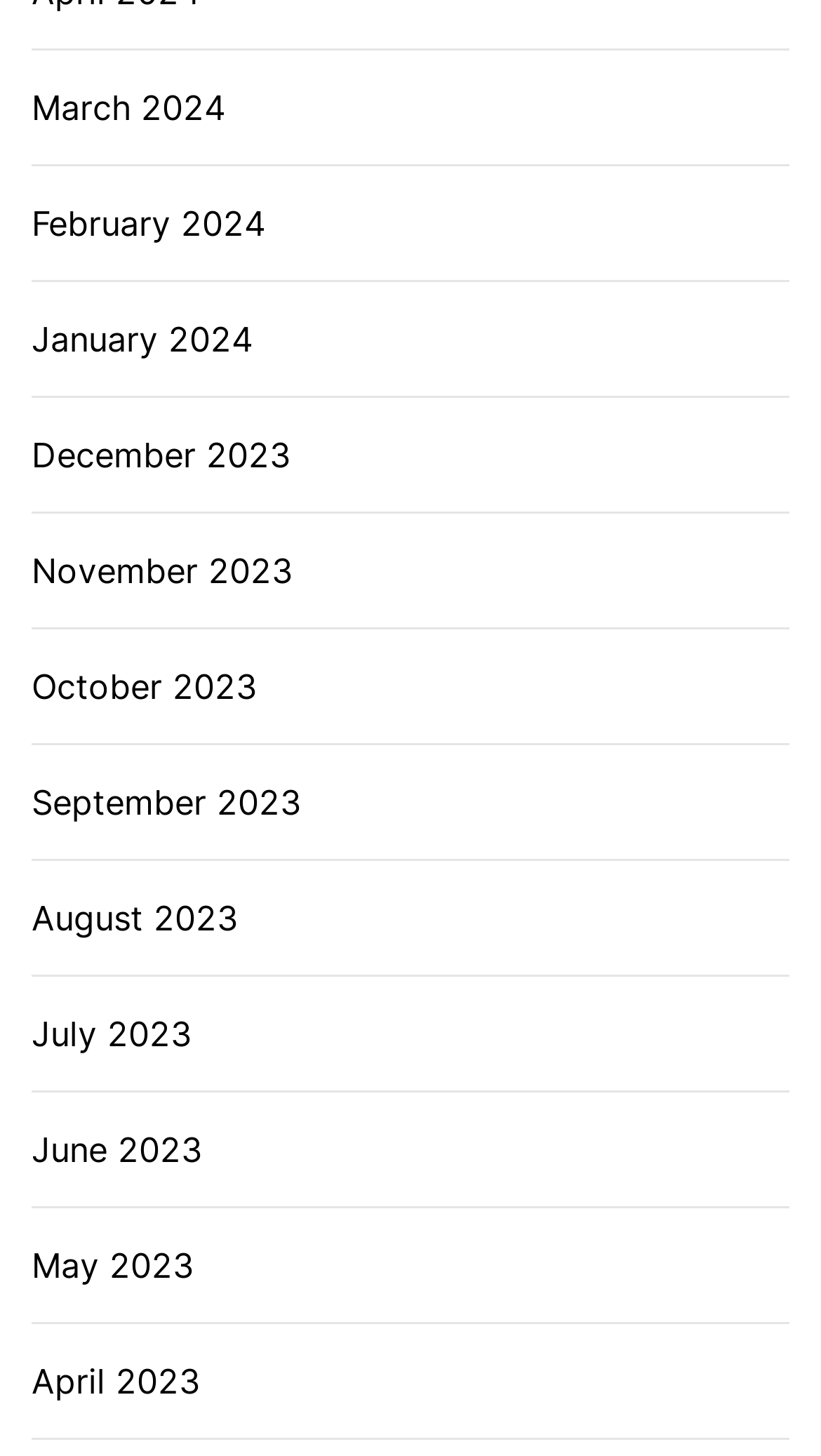Indicate the bounding box coordinates of the element that must be clicked to execute the instruction: "Go to February 2024". The coordinates should be given as four float numbers between 0 and 1, i.e., [left, top, right, bottom].

[0.038, 0.136, 0.323, 0.171]